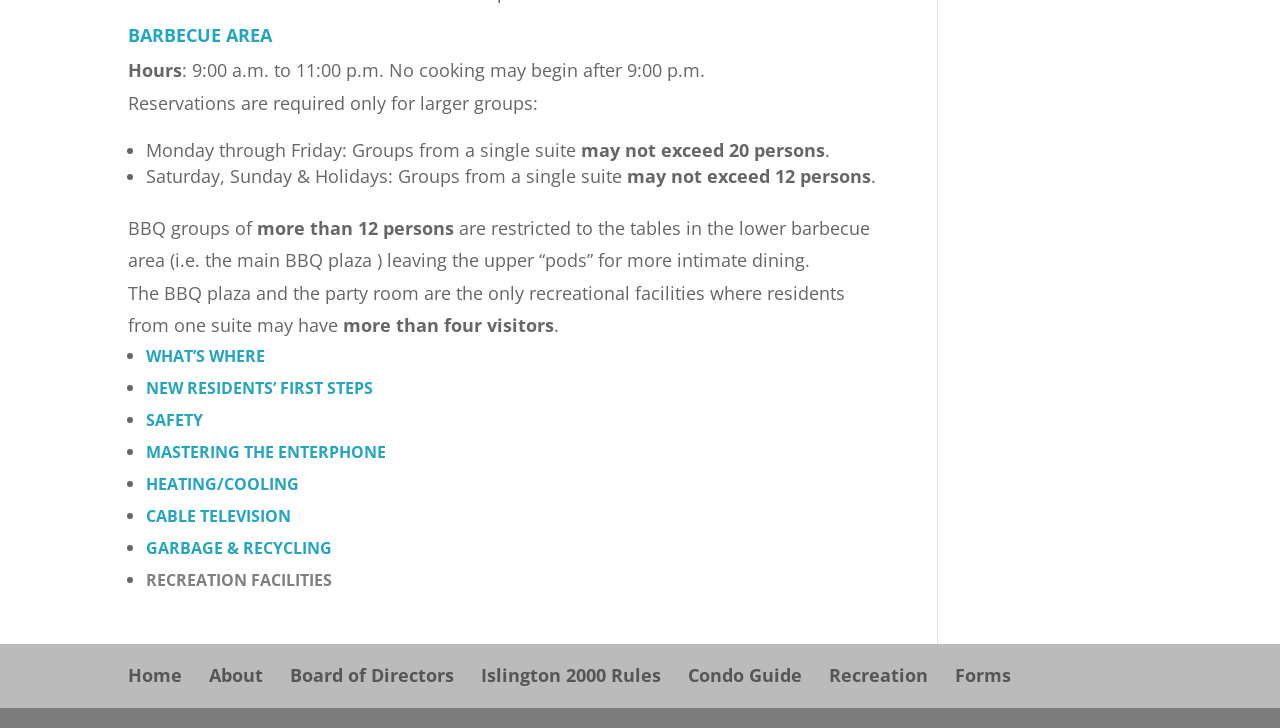Respond with a single word or phrase:
What is the maximum number of persons allowed for BBQ groups on Saturday, Sunday, and Holidays?

12 persons